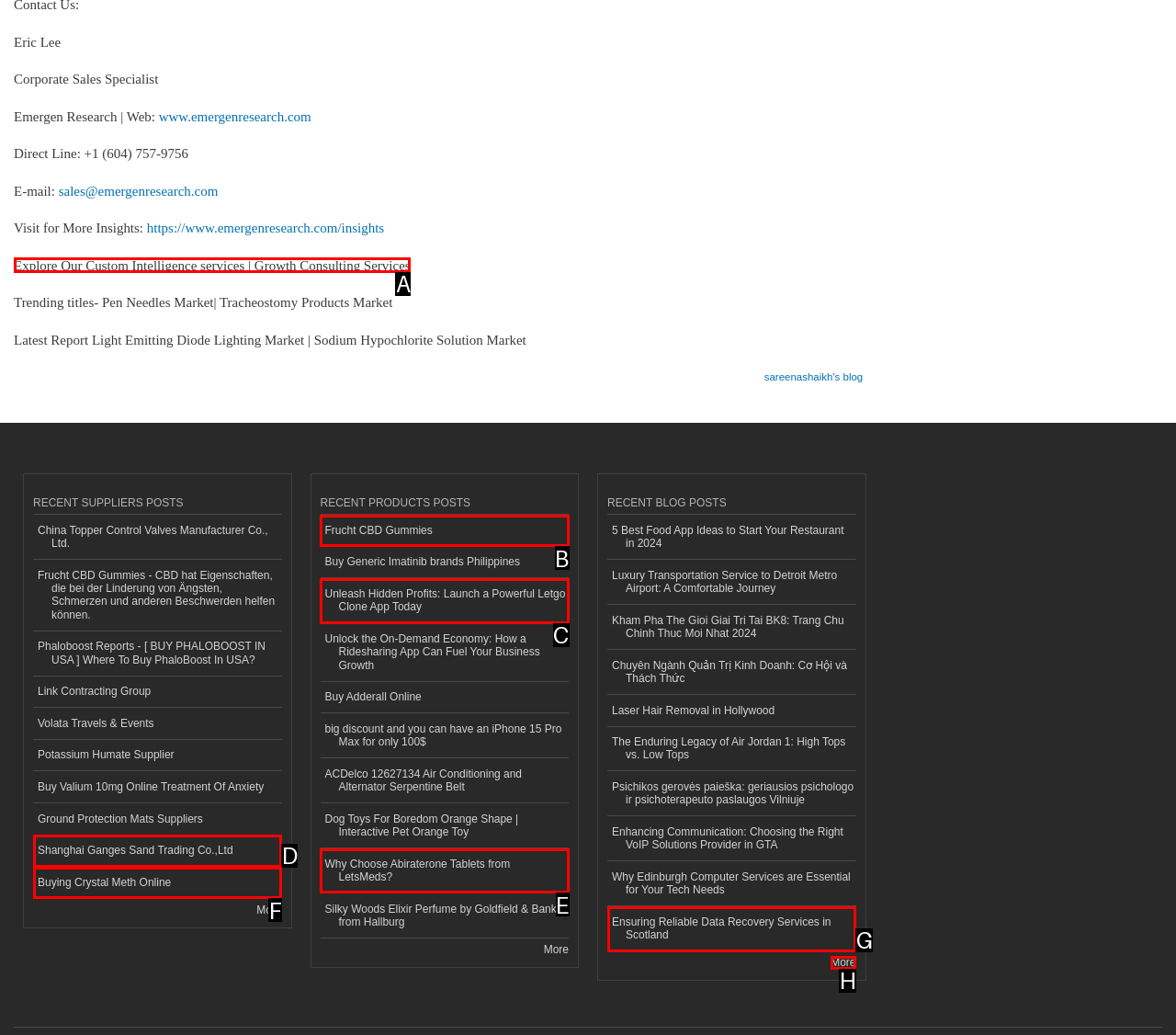Pick the option that should be clicked to perform the following task: Explore Custom Intelligence services
Answer with the letter of the selected option from the available choices.

A